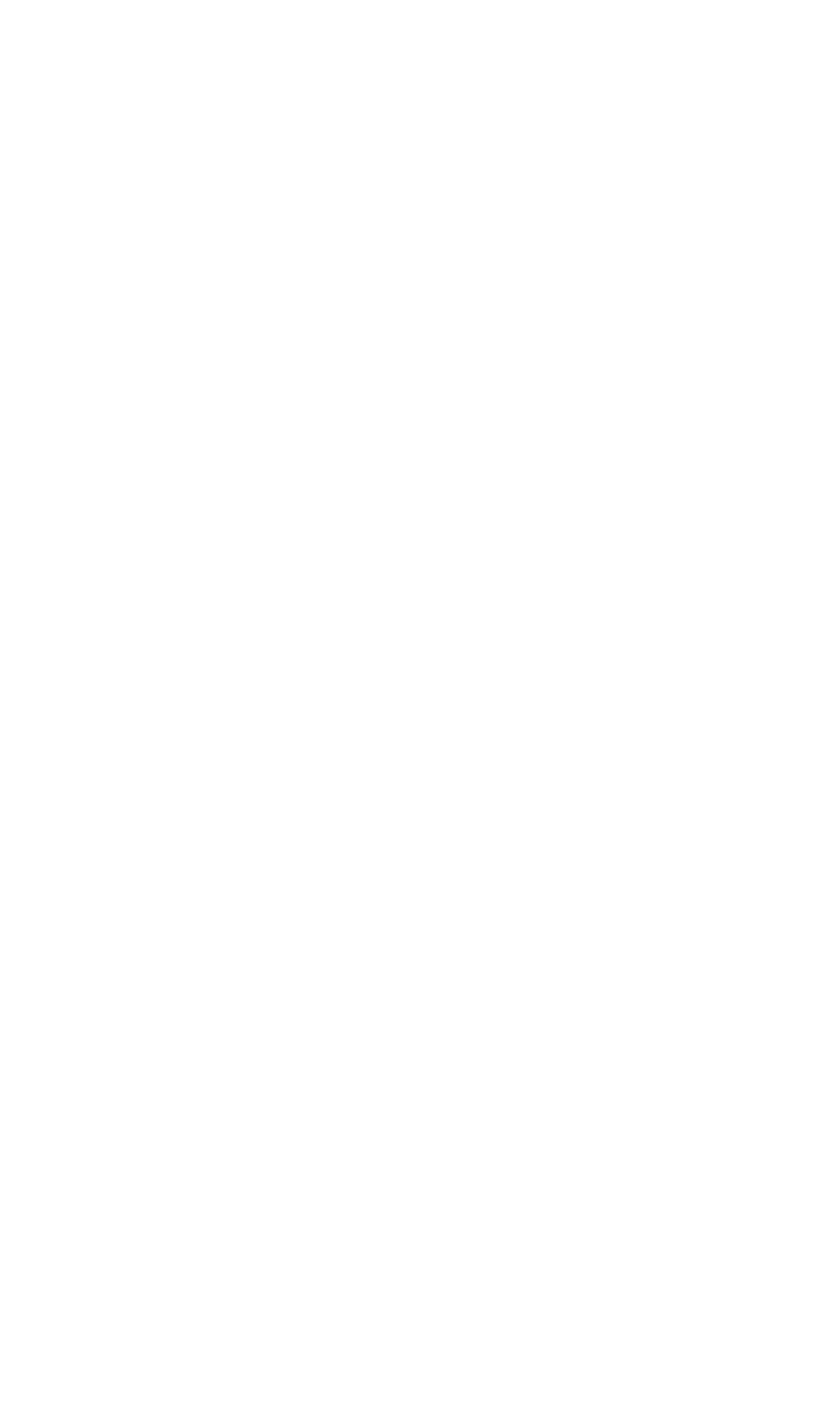With reference to the image, please provide a detailed answer to the following question: What is the license under which the work is licensed?

The webpage states that the work is licensed under the Creative Commons Attribution-ShareAlike v3.0 Licence, which is indicated by a link and an image.